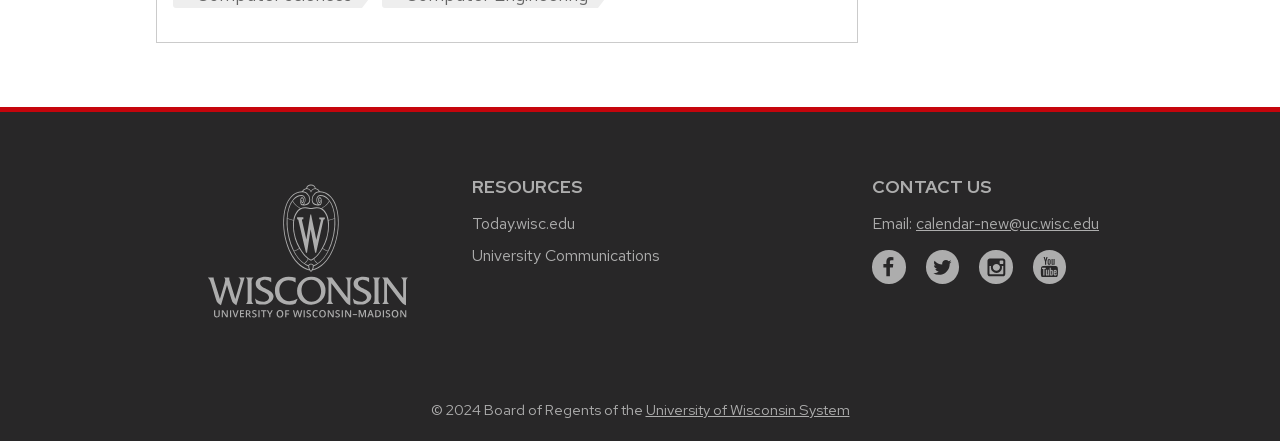Find and specify the bounding box coordinates that correspond to the clickable region for the instruction: "Check Today.wisc.edu".

[0.369, 0.483, 0.449, 0.531]